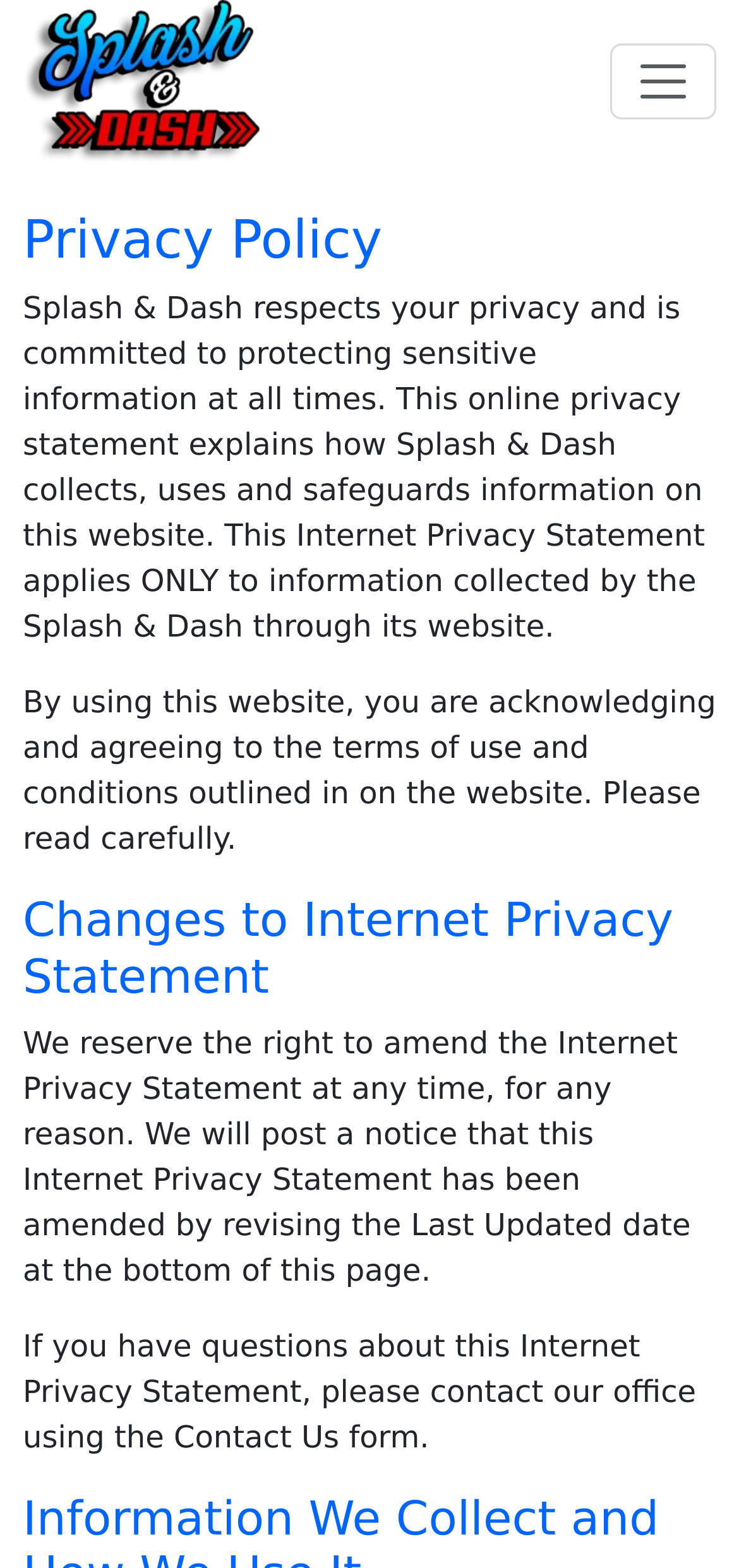Kindly respond to the following question with a single word or a brief phrase: 
How can users contact the office?

Using the Contact Us form